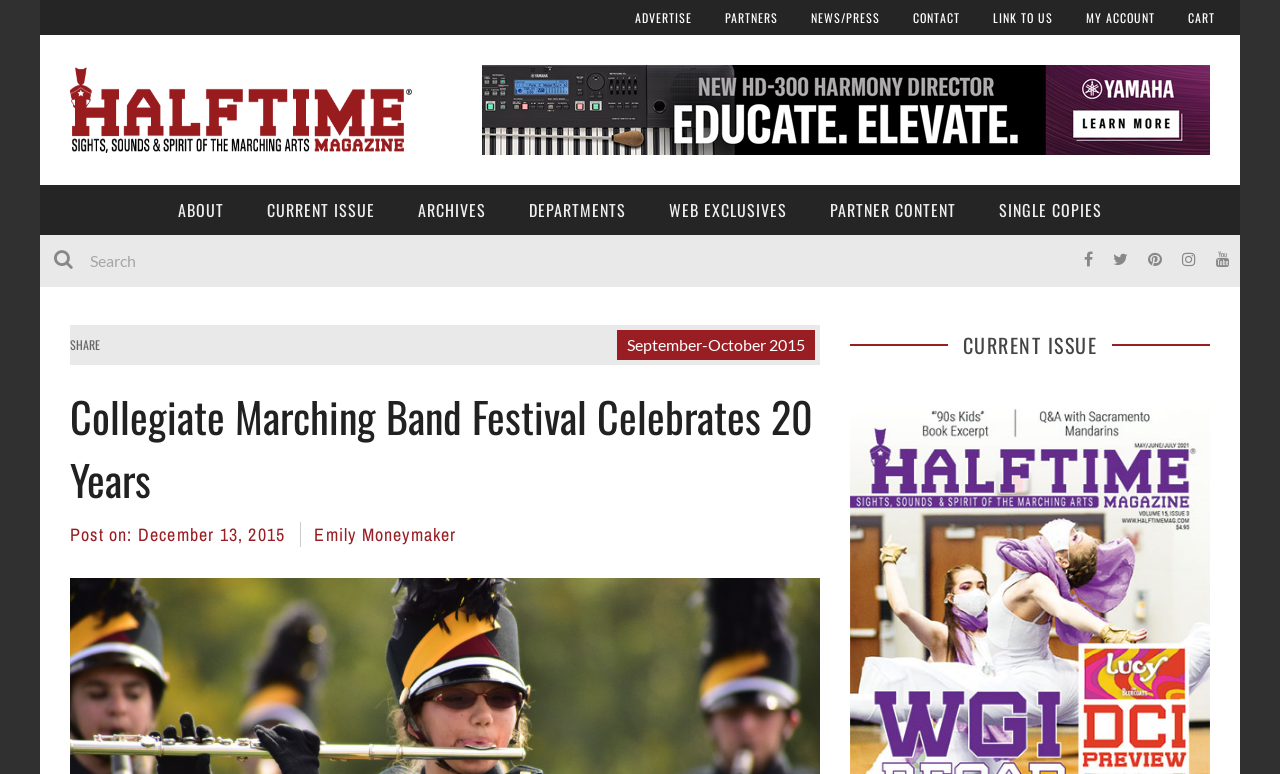What is the author of the article?
Look at the image and provide a detailed response to the question.

I found this answer by looking at the static text 'Emily Moneymaker' which is likely to be the author of the article.